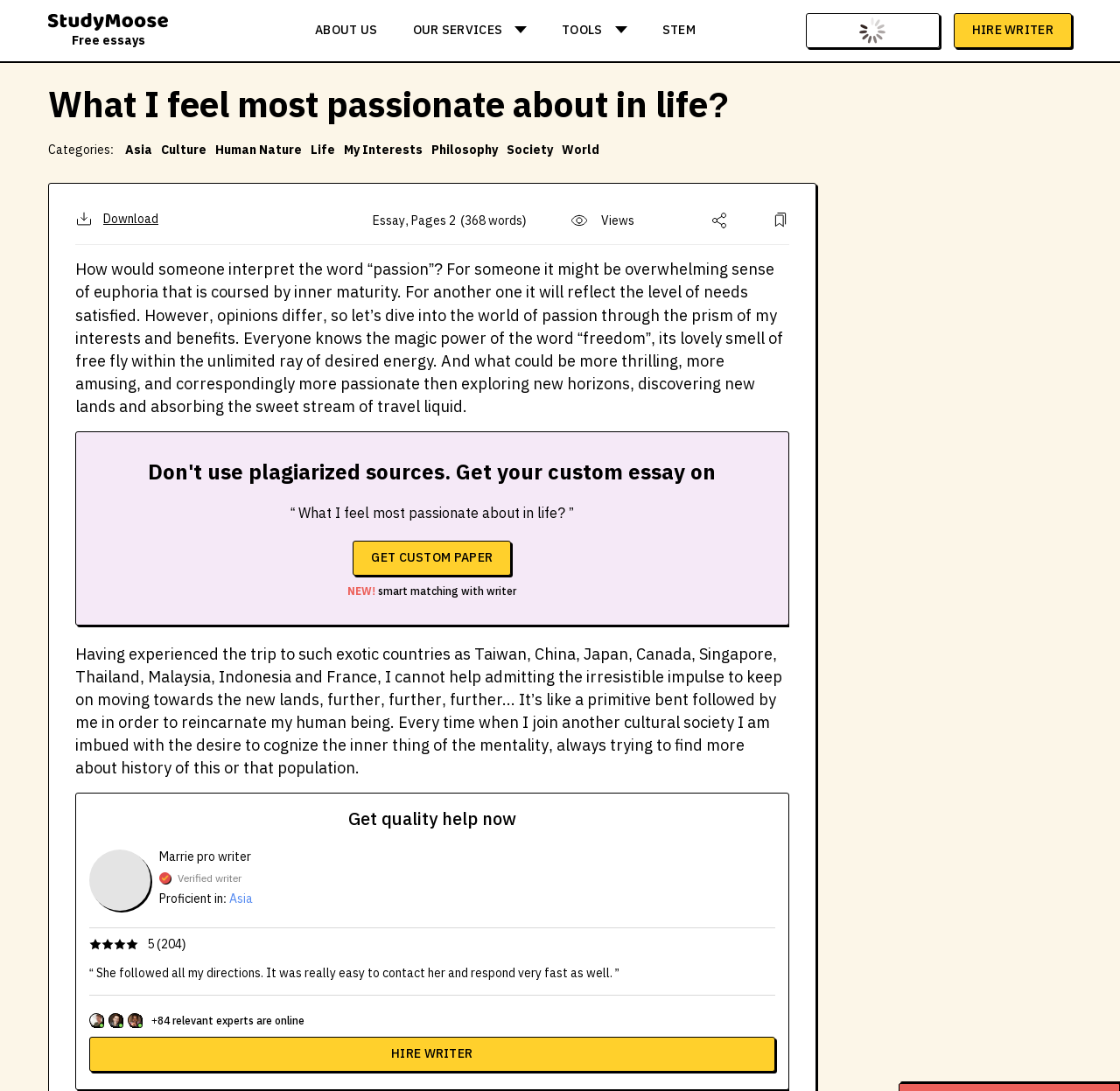Indicate the bounding box coordinates of the element that needs to be clicked to satisfy the following instruction: "Explore the 'Asia' category". The coordinates should be four float numbers between 0 and 1, i.e., [left, top, right, bottom].

[0.112, 0.13, 0.136, 0.144]